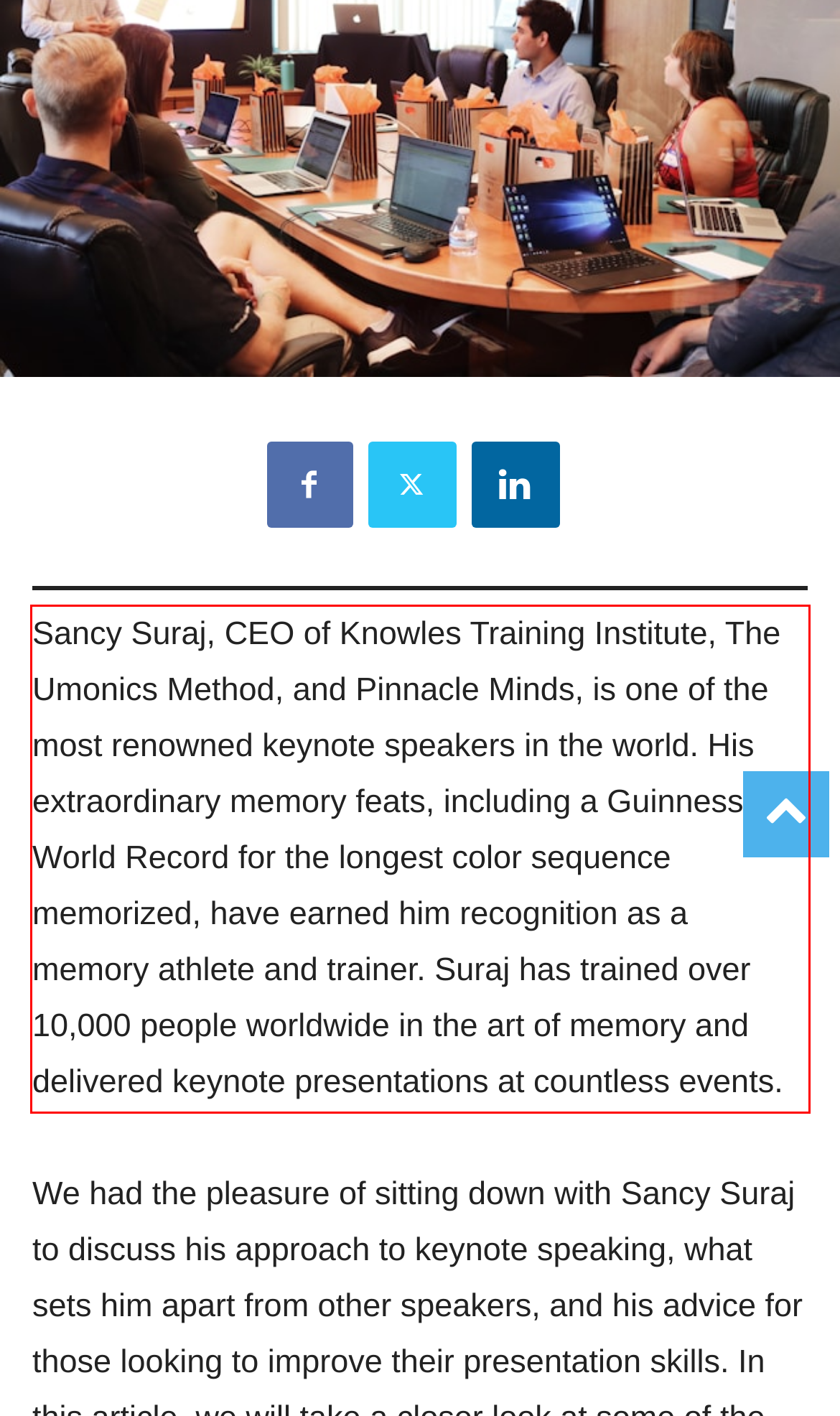Observe the screenshot of the webpage, locate the red bounding box, and extract the text content within it.

Sancy Suraj, CEO of Knowles Training Institute, The Umonics Method, and Pinnacle Minds, is one of the most renowned keynote speakers in the world. His extraordinary memory feats, including a Guinness World Record for the longest color sequence memorized, have earned him recognition as a memory athlete and trainer. Suraj has trained over 10,000 people worldwide in the art of memory and delivered keynote presentations at countless events.